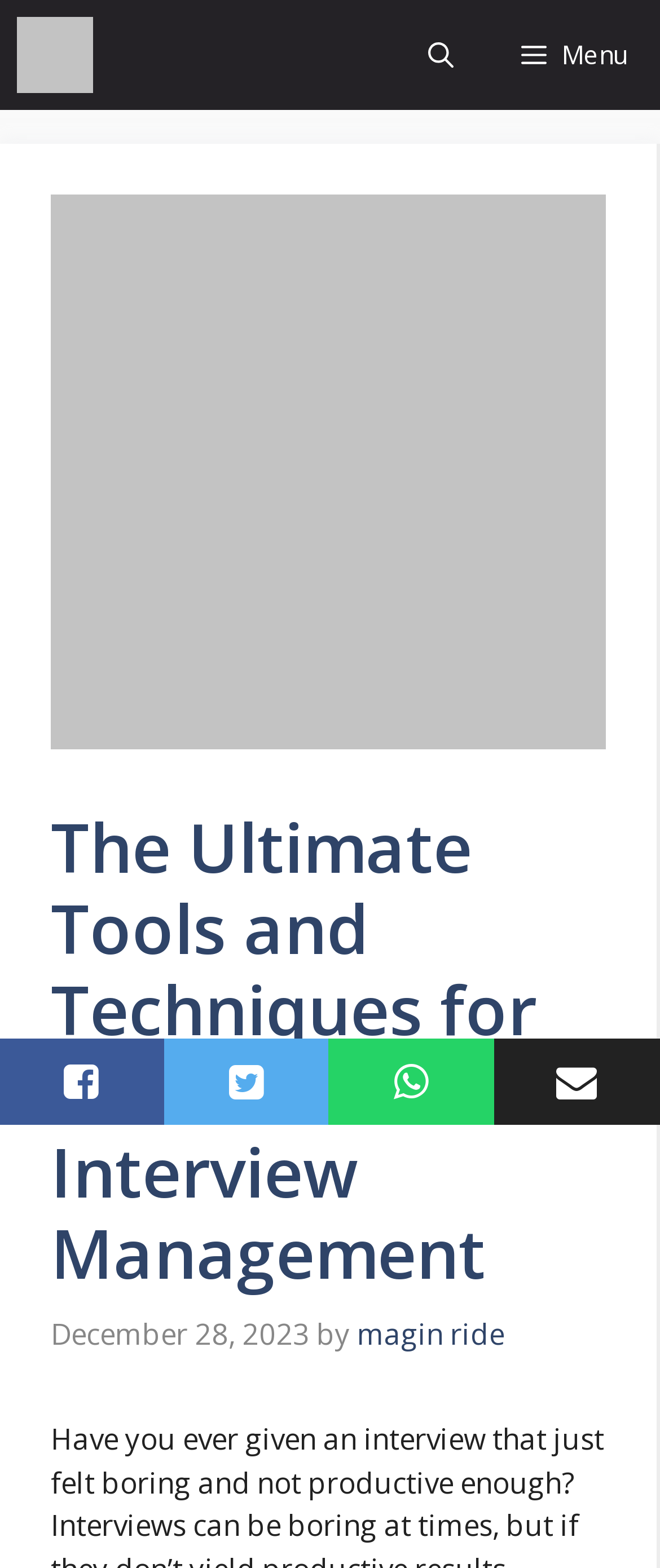Given the element description Menu, specify the bounding box coordinates of the corresponding UI element in the format (top-left x, top-left y, bottom-right x, bottom-right y). All values must be between 0 and 1.

[0.738, 0.0, 1.0, 0.07]